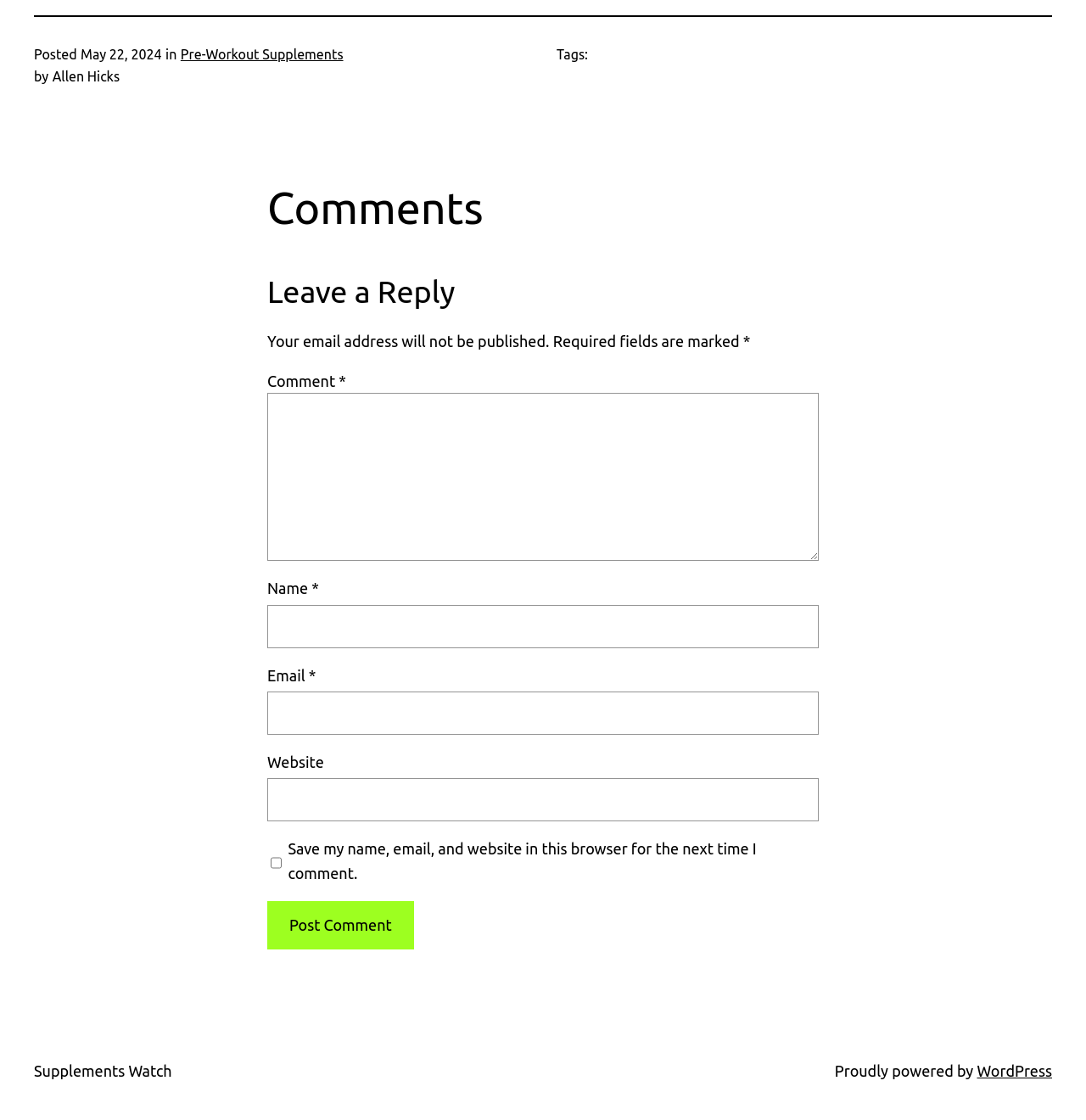Give a one-word or short phrase answer to the question: 
What is the name of the website?

Supplements Watch